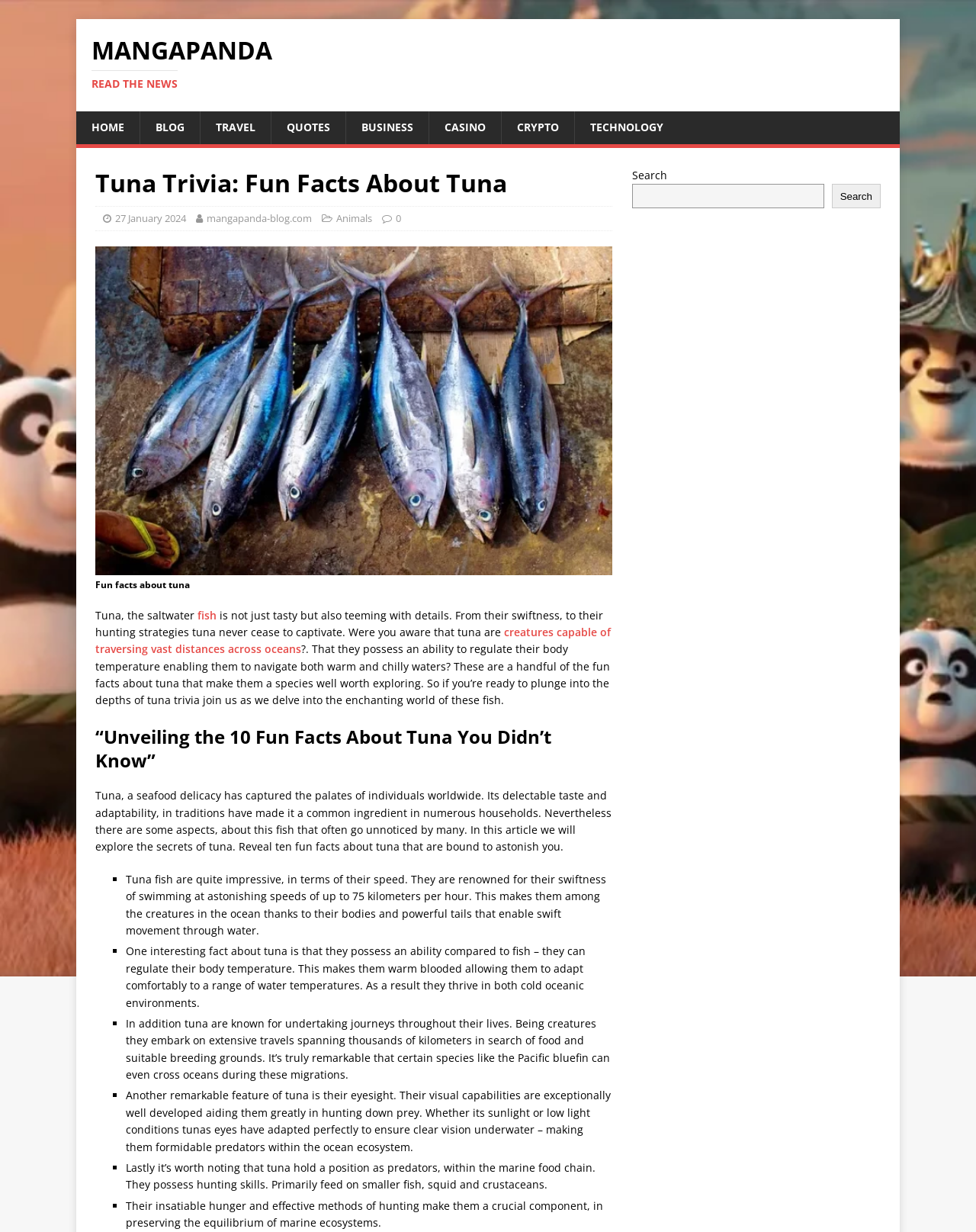With reference to the image, please provide a detailed answer to the following question: What do tuna primarily feed on?

According to the article, tuna hold a position as predators within the marine food chain, and primarily feed on smaller fish, squid, and crustaceans, which makes them a crucial component in preserving the equilibrium of marine ecosystems.